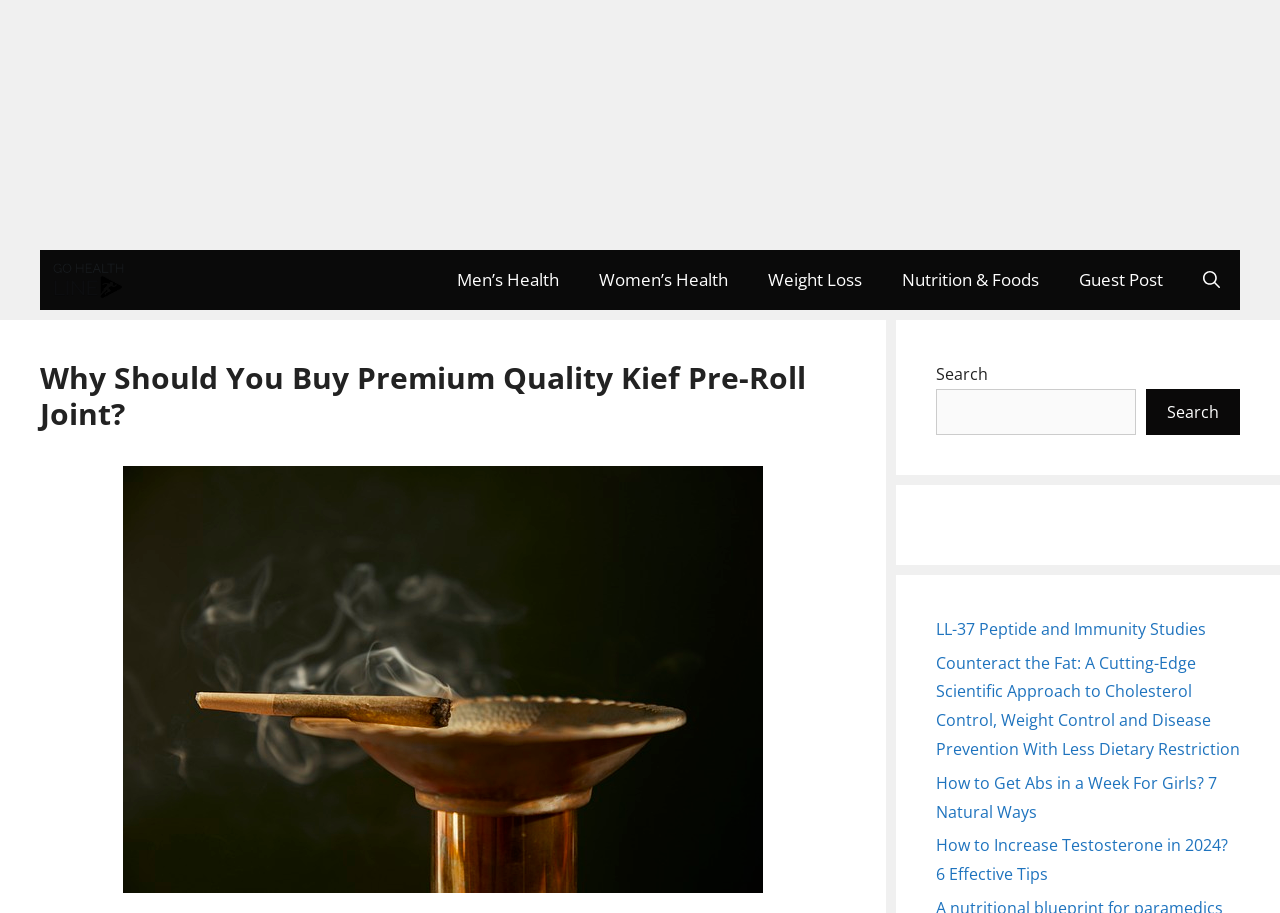Please identify the bounding box coordinates of the element's region that should be clicked to execute the following instruction: "Search for a topic". The bounding box coordinates must be four float numbers between 0 and 1, i.e., [left, top, right, bottom].

[0.731, 0.426, 0.888, 0.476]